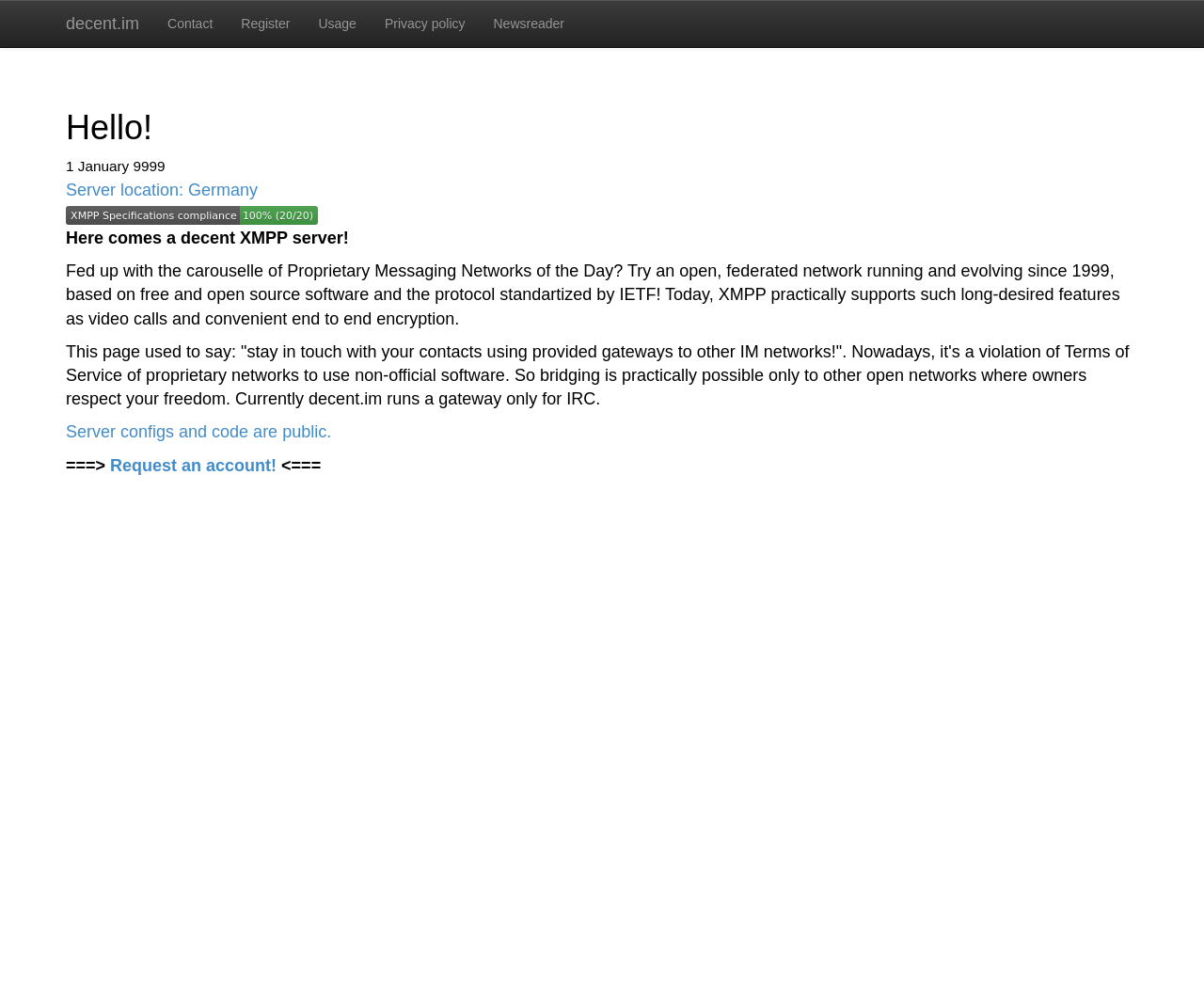What is the country where the server is located?
Answer the question with a thorough and detailed explanation.

I determined the answer by looking at the link 'Server location: Germany' which is located at the top of the webpage, indicating that the server is located in Germany.